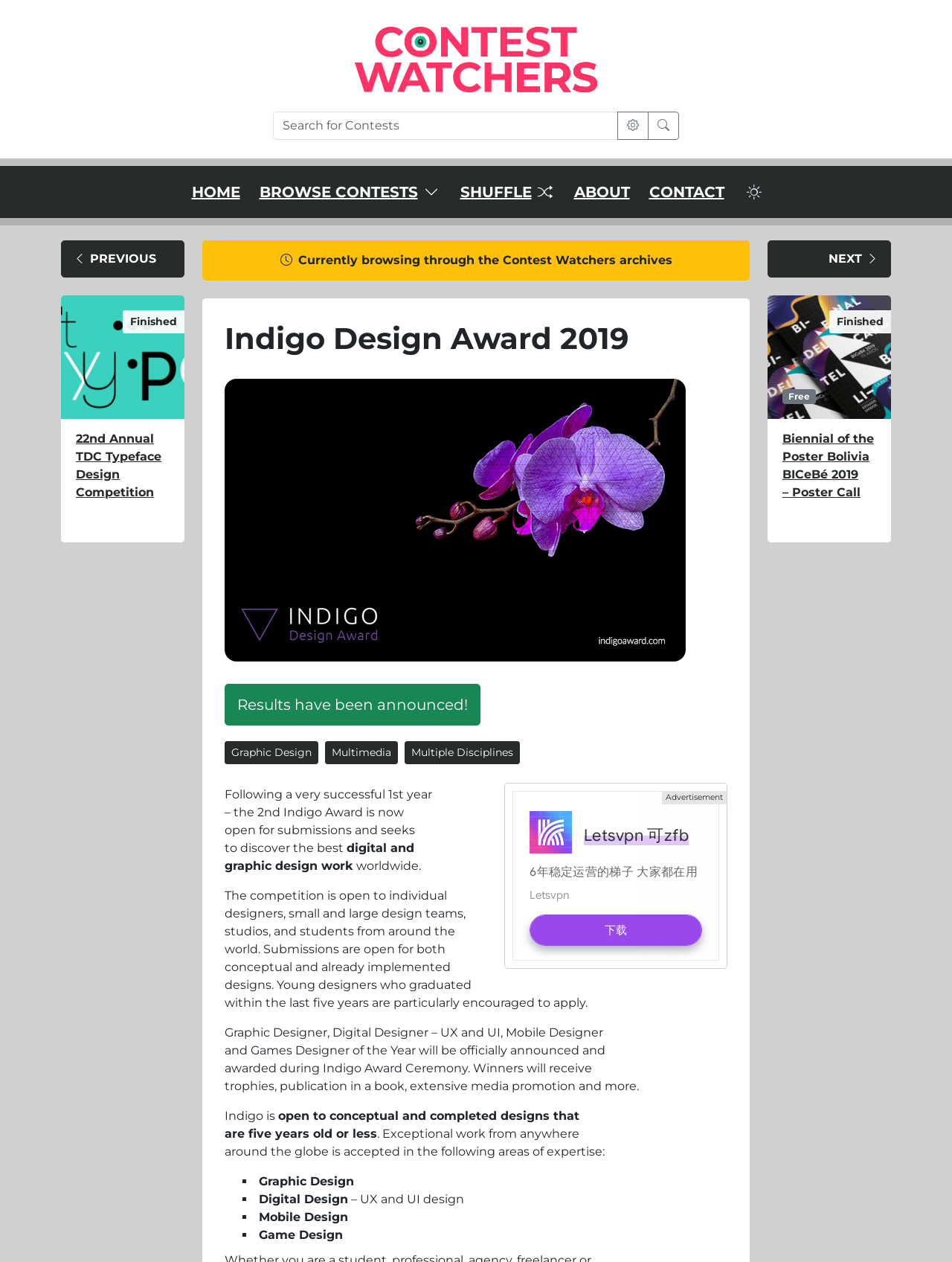Please identify the bounding box coordinates of the element's region that needs to be clicked to fulfill the following instruction: "Submit a design to the Indigo Design Award". The bounding box coordinates should consist of four float numbers between 0 and 1, i.e., [left, top, right, bottom].

[0.236, 0.624, 0.454, 0.677]